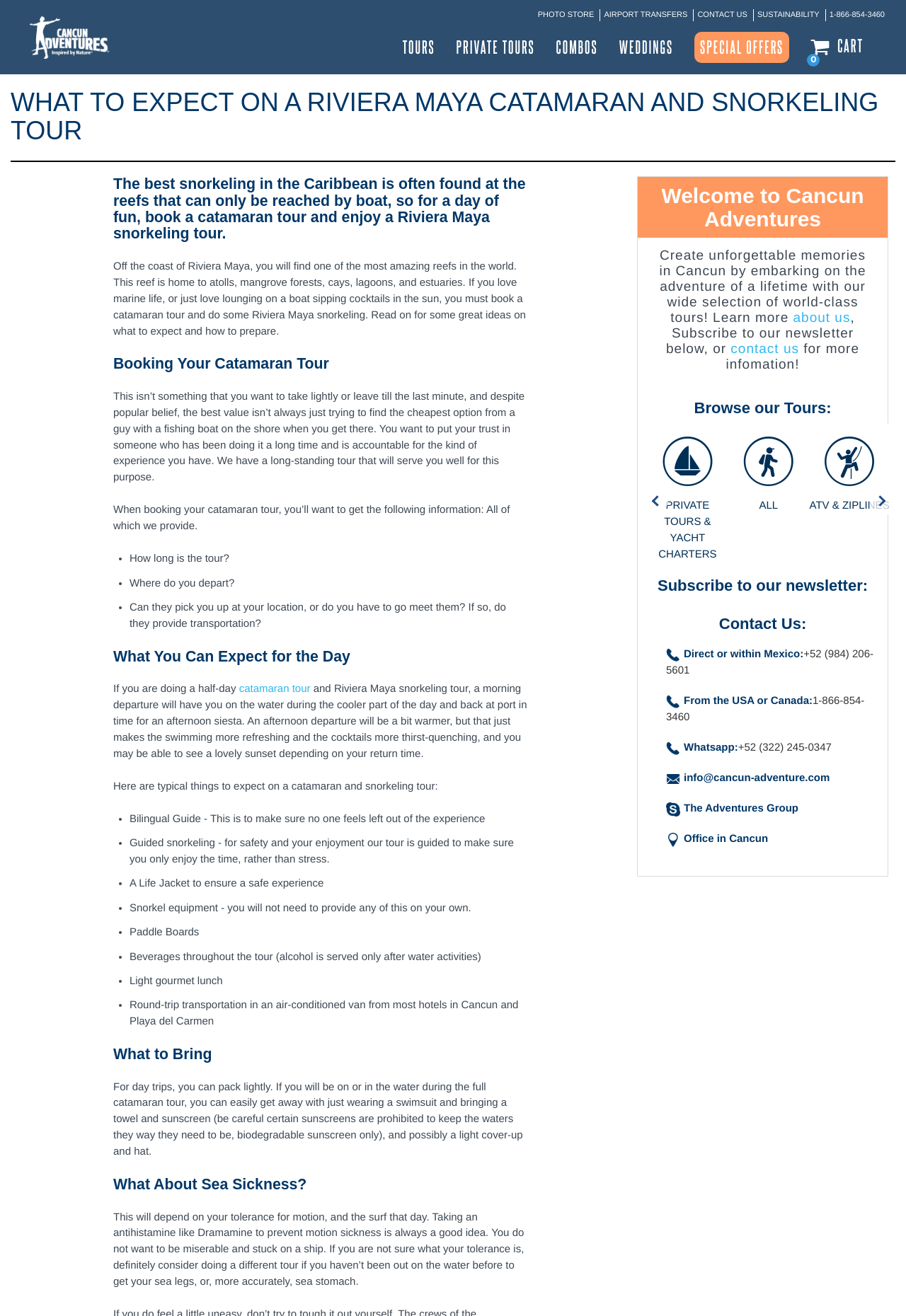What type of tour is described in the webpage?
Deliver a detailed and extensive answer to the question.

I found the answer by reading the heading 'WHAT TO EXPECT ON A RIVIERA MAYA CATAMARAN AND SNORKELING TOUR' and the surrounding text, which describes the experience of a catamaran and snorkeling tour.